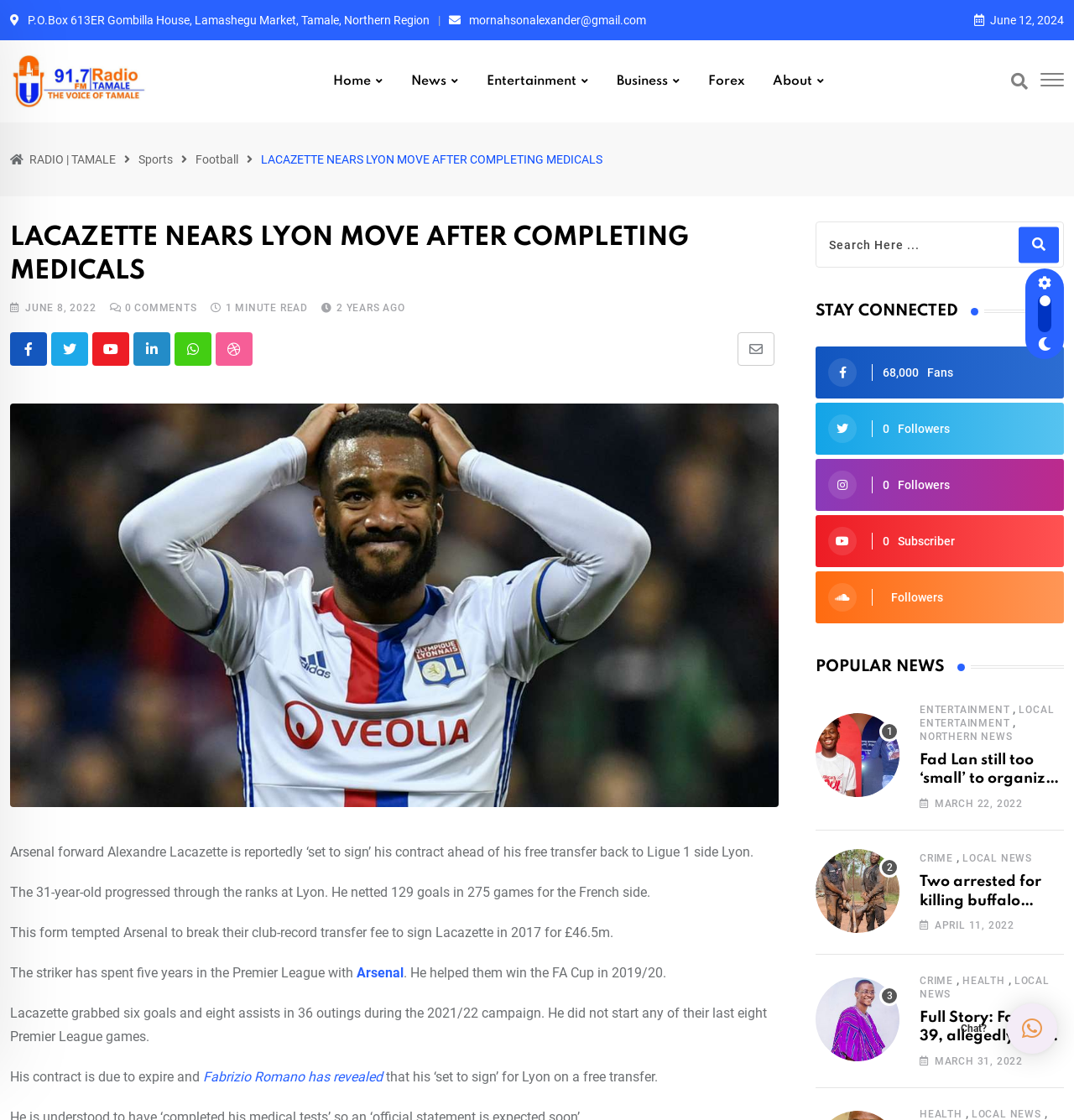Please identify the bounding box coordinates of the clickable element to fulfill the following instruction: "Search for something". The coordinates should be four float numbers between 0 and 1, i.e., [left, top, right, bottom].

[0.759, 0.198, 0.991, 0.239]